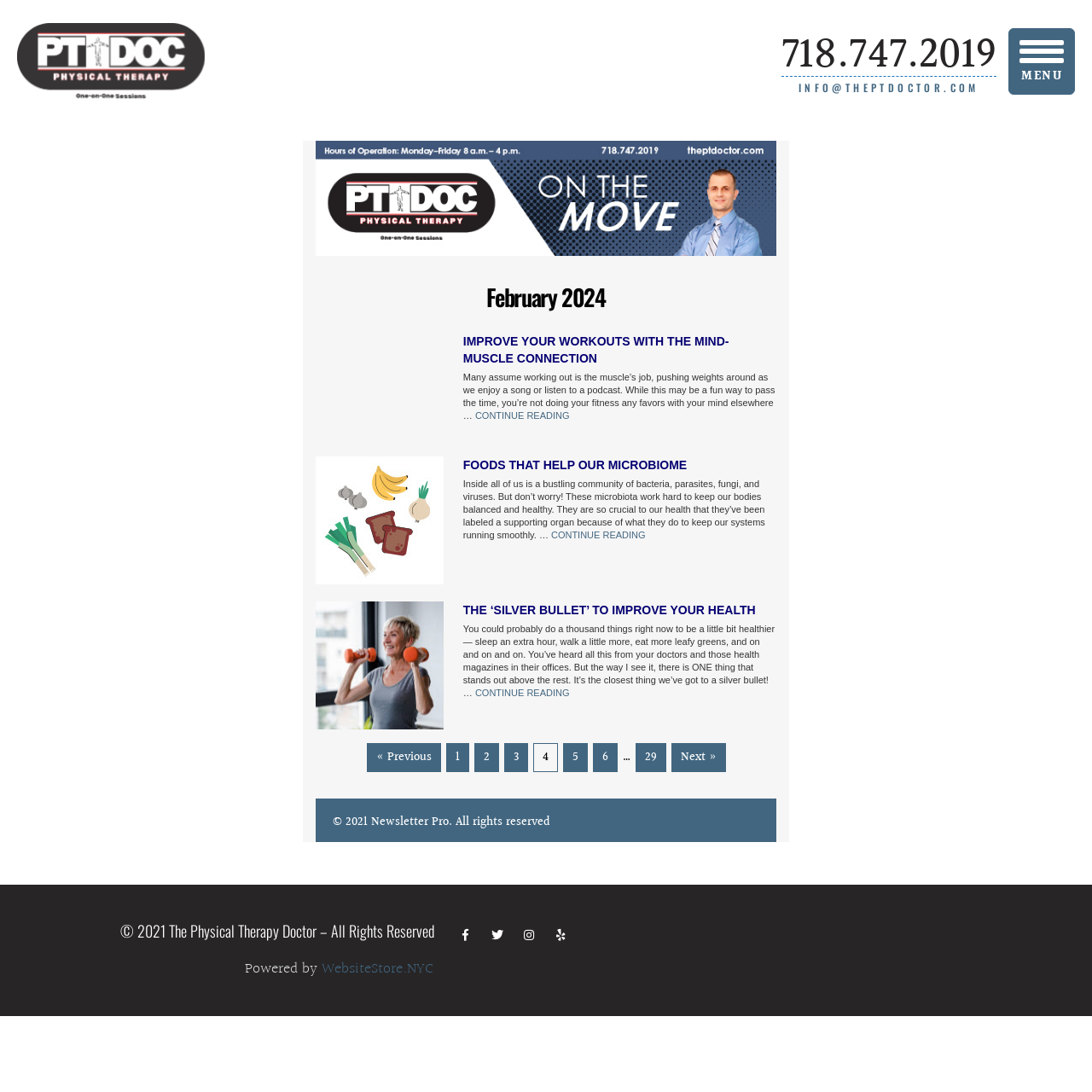Highlight the bounding box coordinates of the element you need to click to perform the following instruction: "Click the 'MENU Search' button."

[0.934, 0.027, 0.974, 0.068]